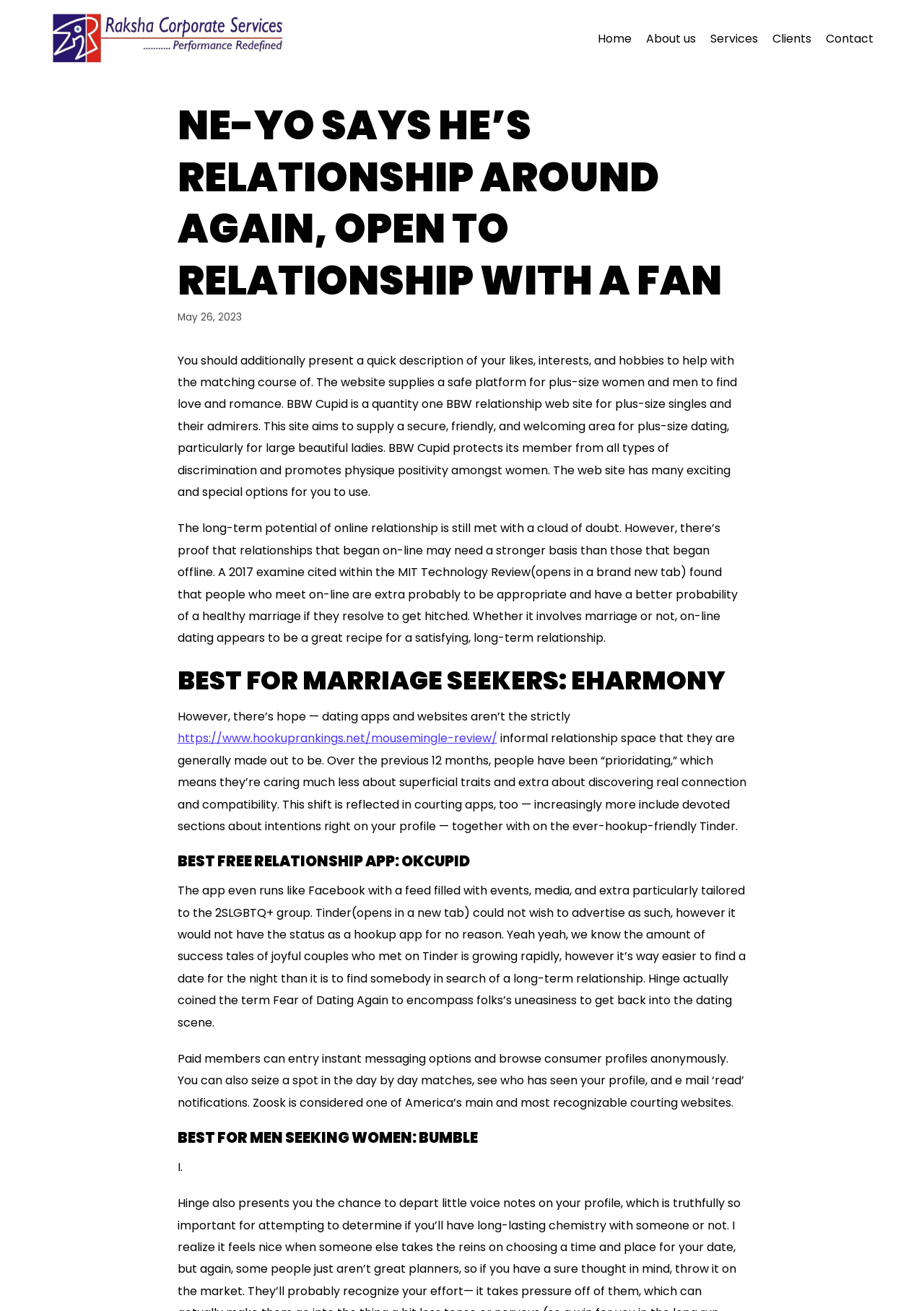Please identify the bounding box coordinates of the clickable element to fulfill the following instruction: "Click on the 'About us' link". The coordinates should be four float numbers between 0 and 1, i.e., [left, top, right, bottom].

[0.699, 0.023, 0.753, 0.037]